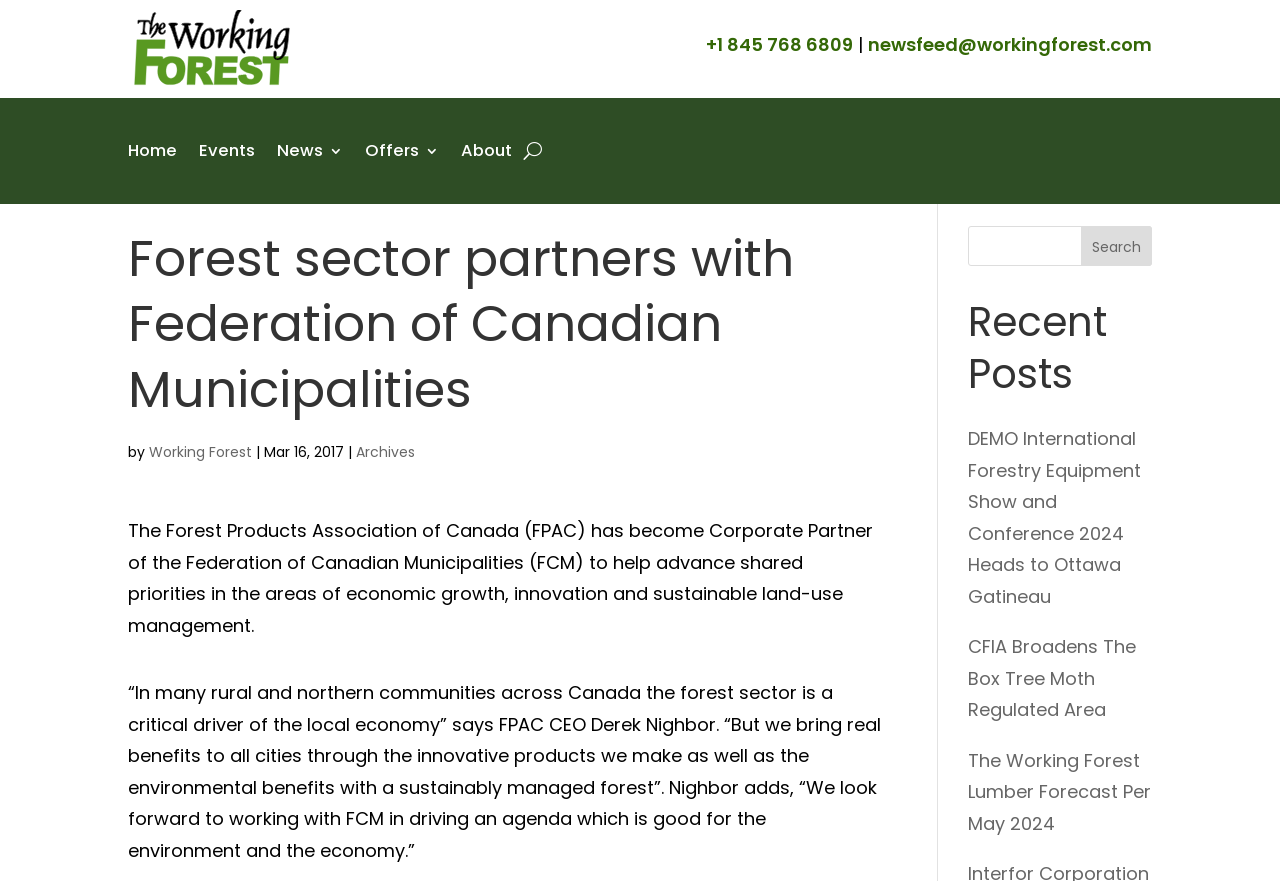How many recent posts are listed?
Using the image, give a concise answer in the form of a single word or short phrase.

3